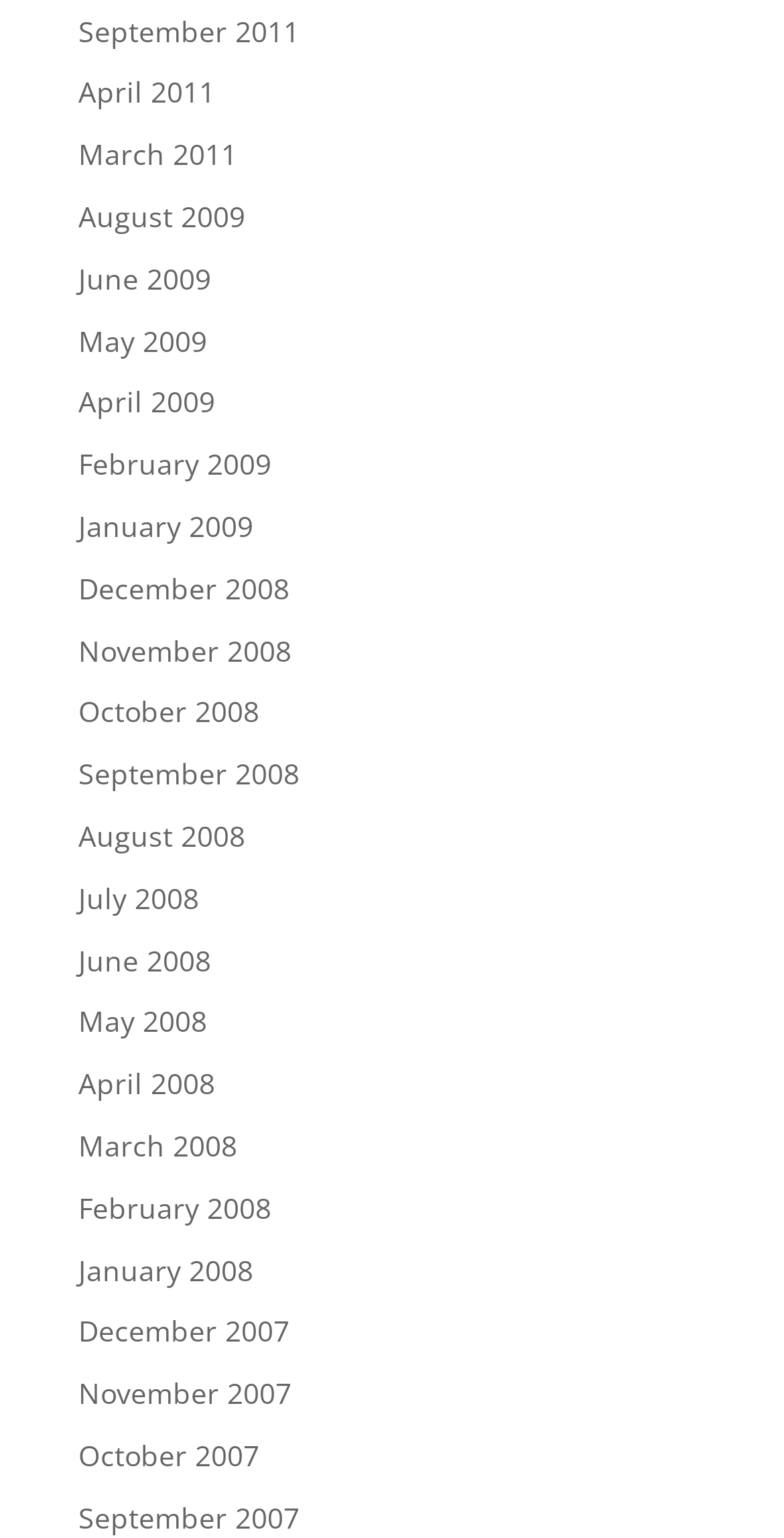Are the links sorted in chronological order?
Please give a detailed and elaborate explanation in response to the question.

I examined the list of links and found that they are sorted in reverse chronological order, with the most recent months at the top and the oldest months at the bottom.